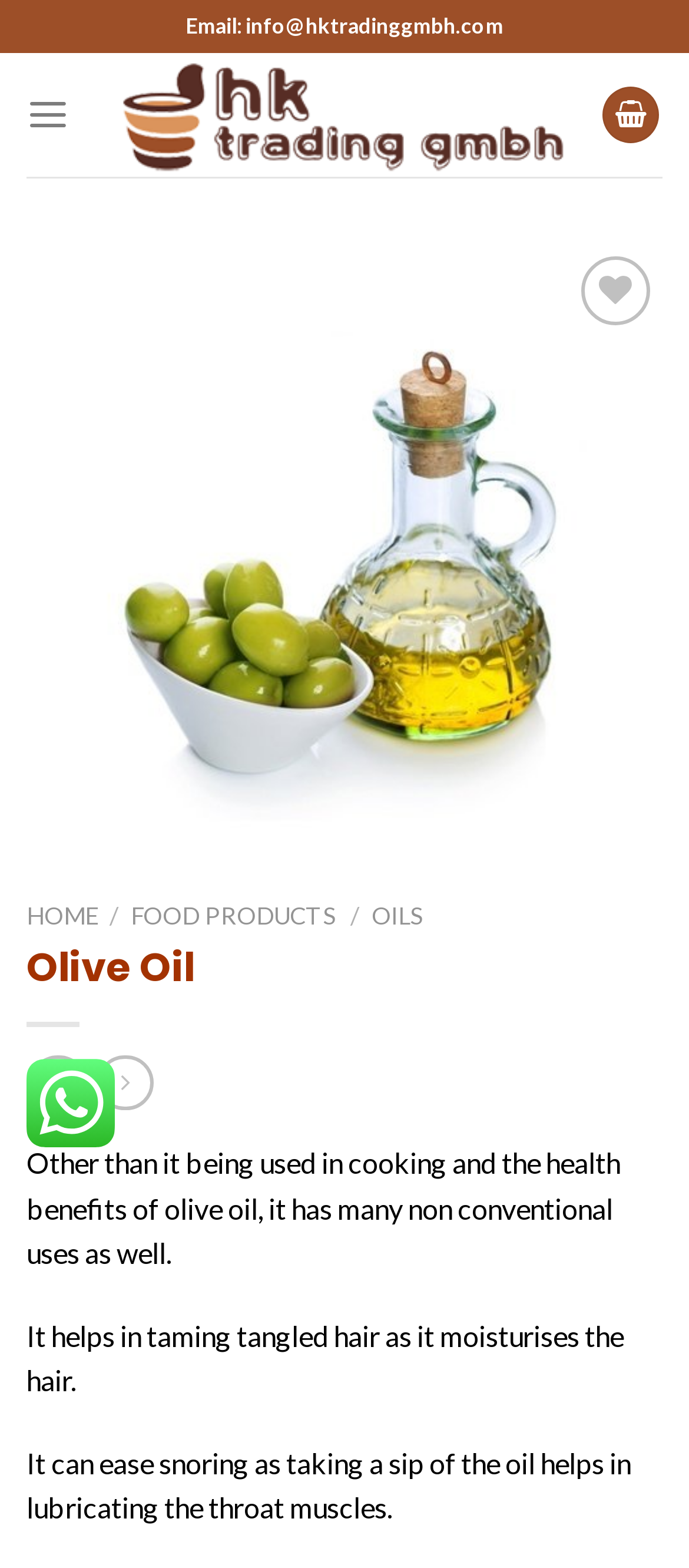Could you locate the bounding box coordinates for the section that should be clicked to accomplish this task: "Click the hktradinggmbh logo".

[0.176, 0.034, 0.824, 0.113]